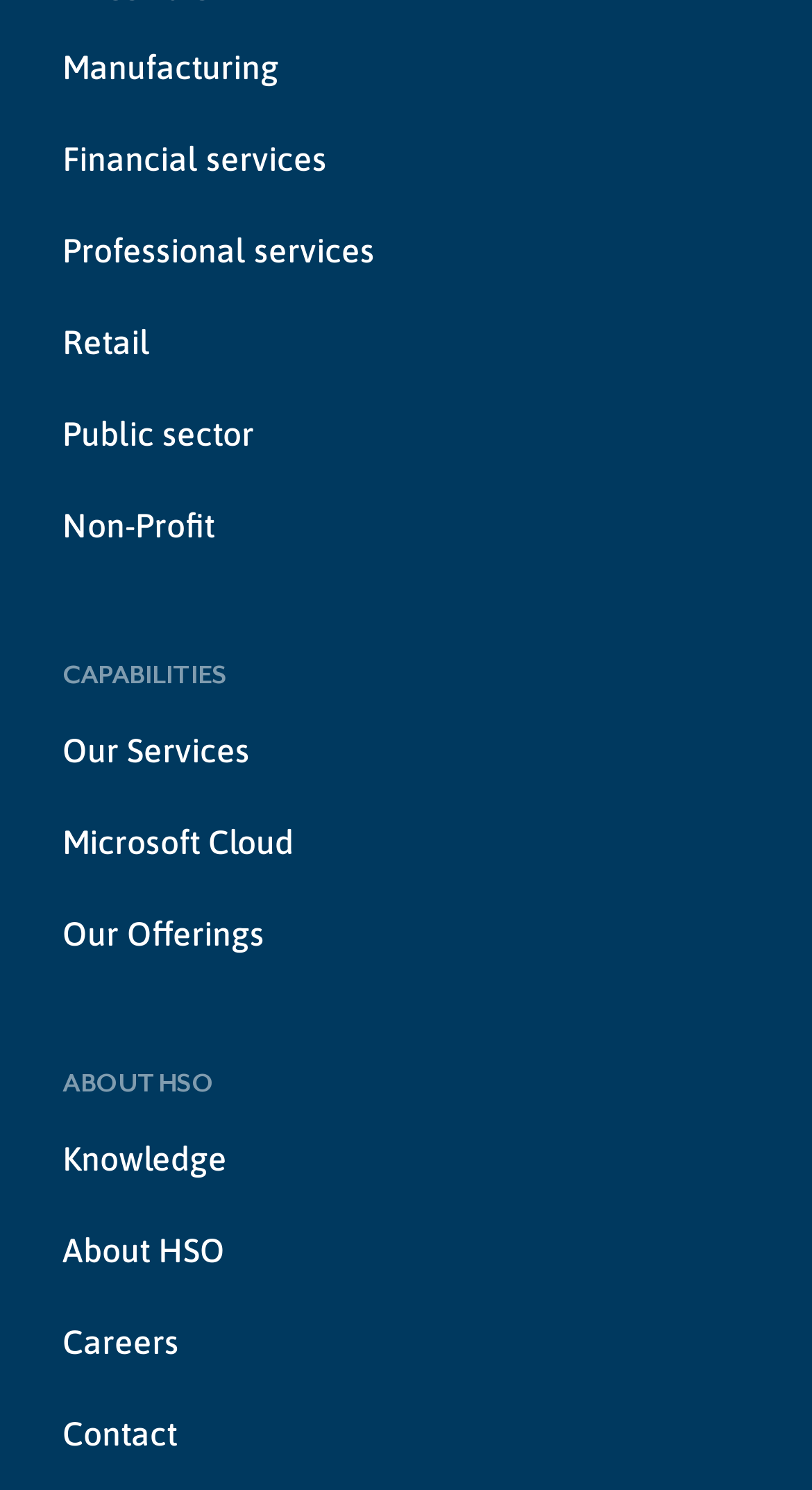Extract the bounding box coordinates for the HTML element that matches this description: "Microsoft Cloud". The coordinates should be four float numbers between 0 and 1, i.e., [left, top, right, bottom].

[0.077, 0.552, 0.362, 0.577]